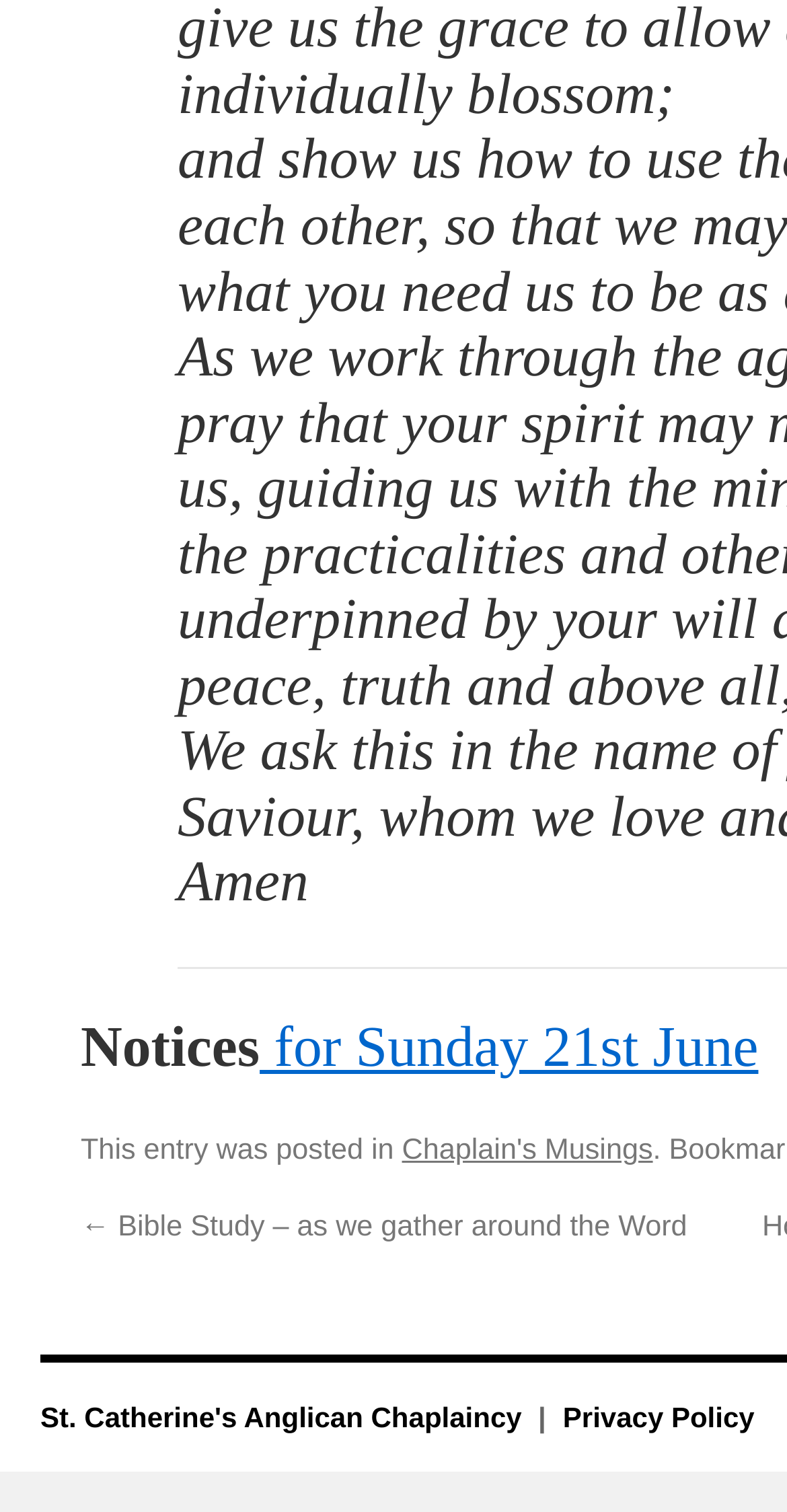For the following element description, predict the bounding box coordinates in the format (top-left x, top-left y, bottom-right x, bottom-right y). All values should be floating point numbers between 0 and 1. Description: January 11, 2021January 31, 2021

None